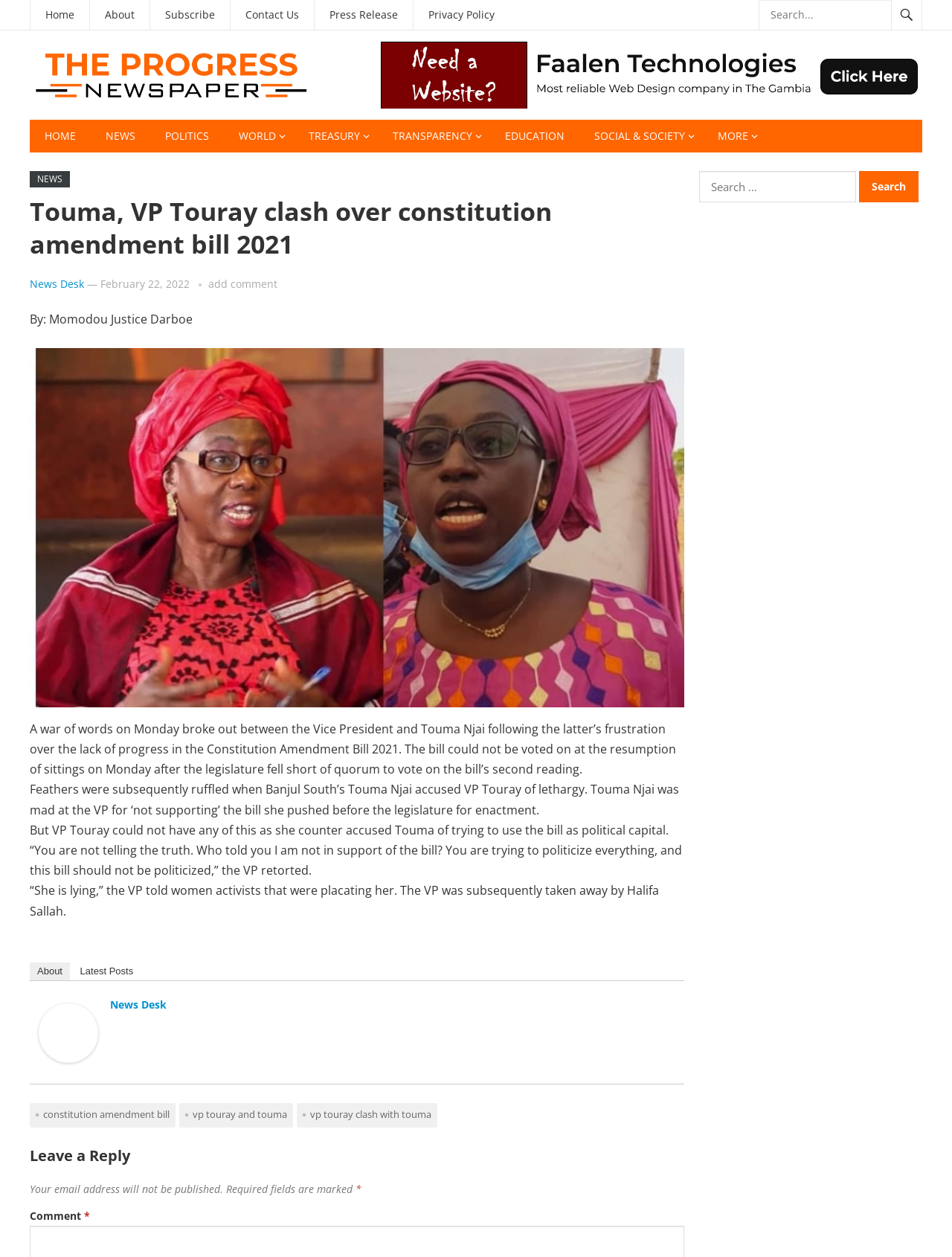What is the name of the Vice President mentioned in the article?
Please provide a full and detailed response to the question.

The article mentions a clash between the Vice President and Touma Njai, and later quotes the VP as responding to Touma's accusations. The VP's name is mentioned as VP Touray.